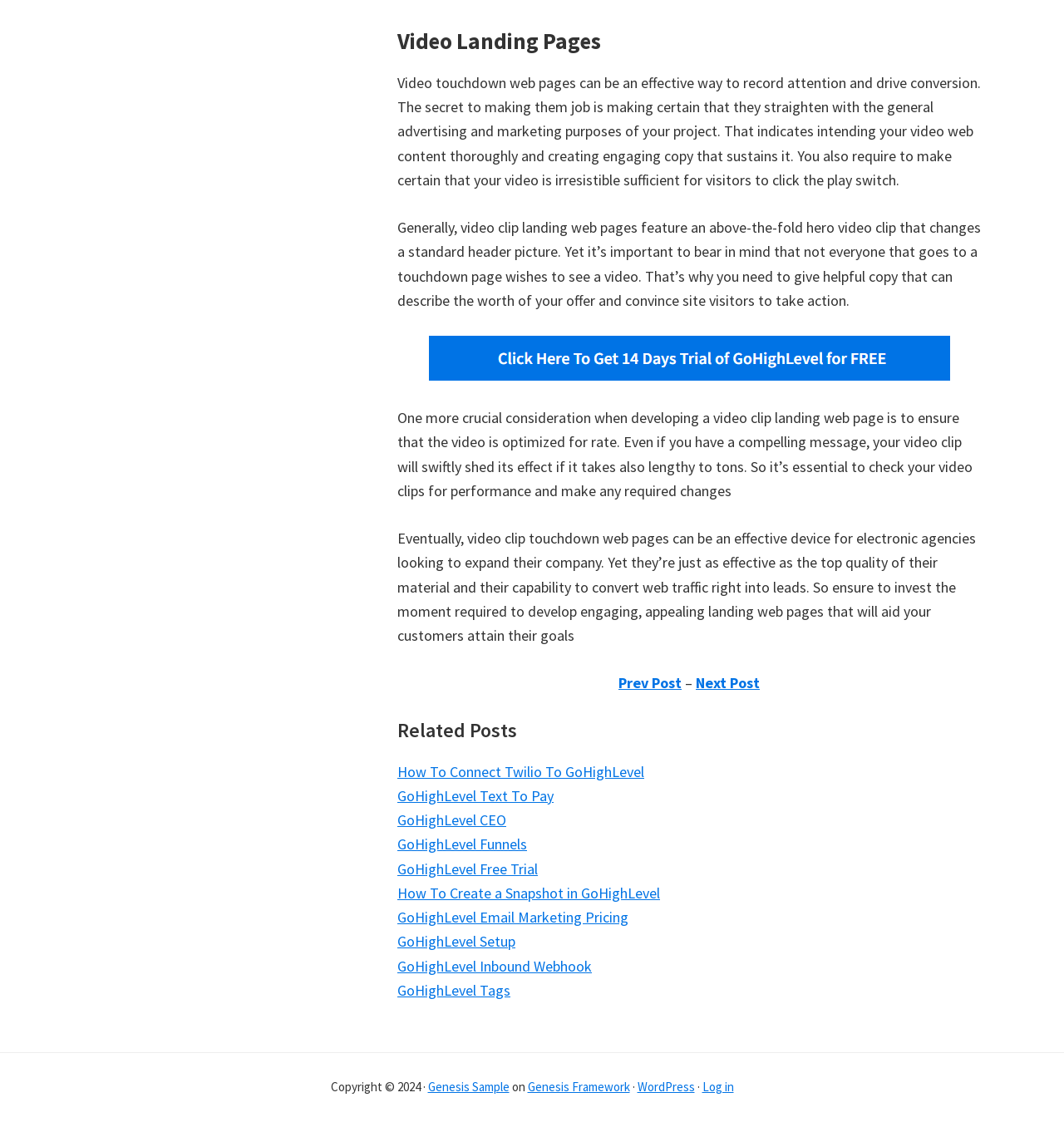Please identify the coordinates of the bounding box that should be clicked to fulfill this instruction: "Click on the 'HubSpot Vs GoHighLevel' link".

[0.373, 0.299, 0.922, 0.339]